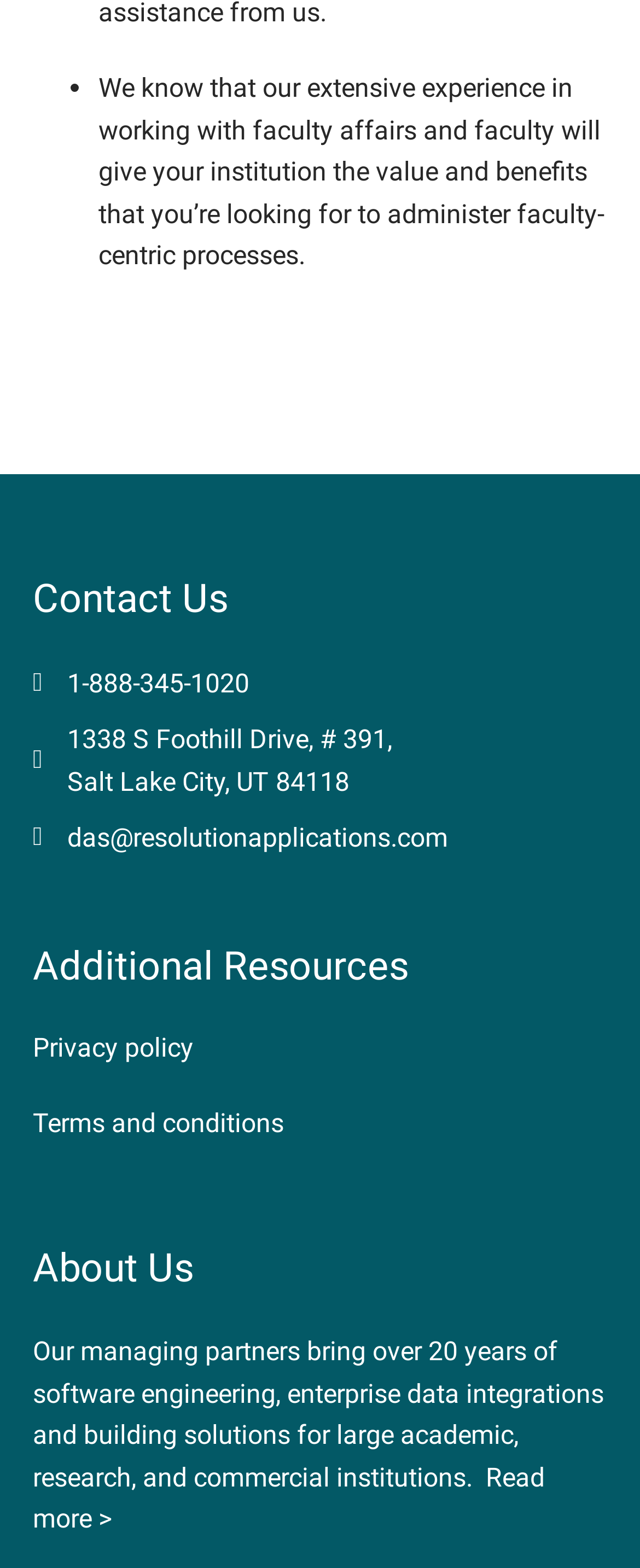Refer to the image and offer a detailed explanation in response to the question: What is the profession of the managing partners?

I found the profession of the managing partners by reading the text under the 'About Us' section, which mentions that they bring over 20 years of experience in software engineering, enterprise data integrations, and building solutions for large academic, research, and commercial institutions.